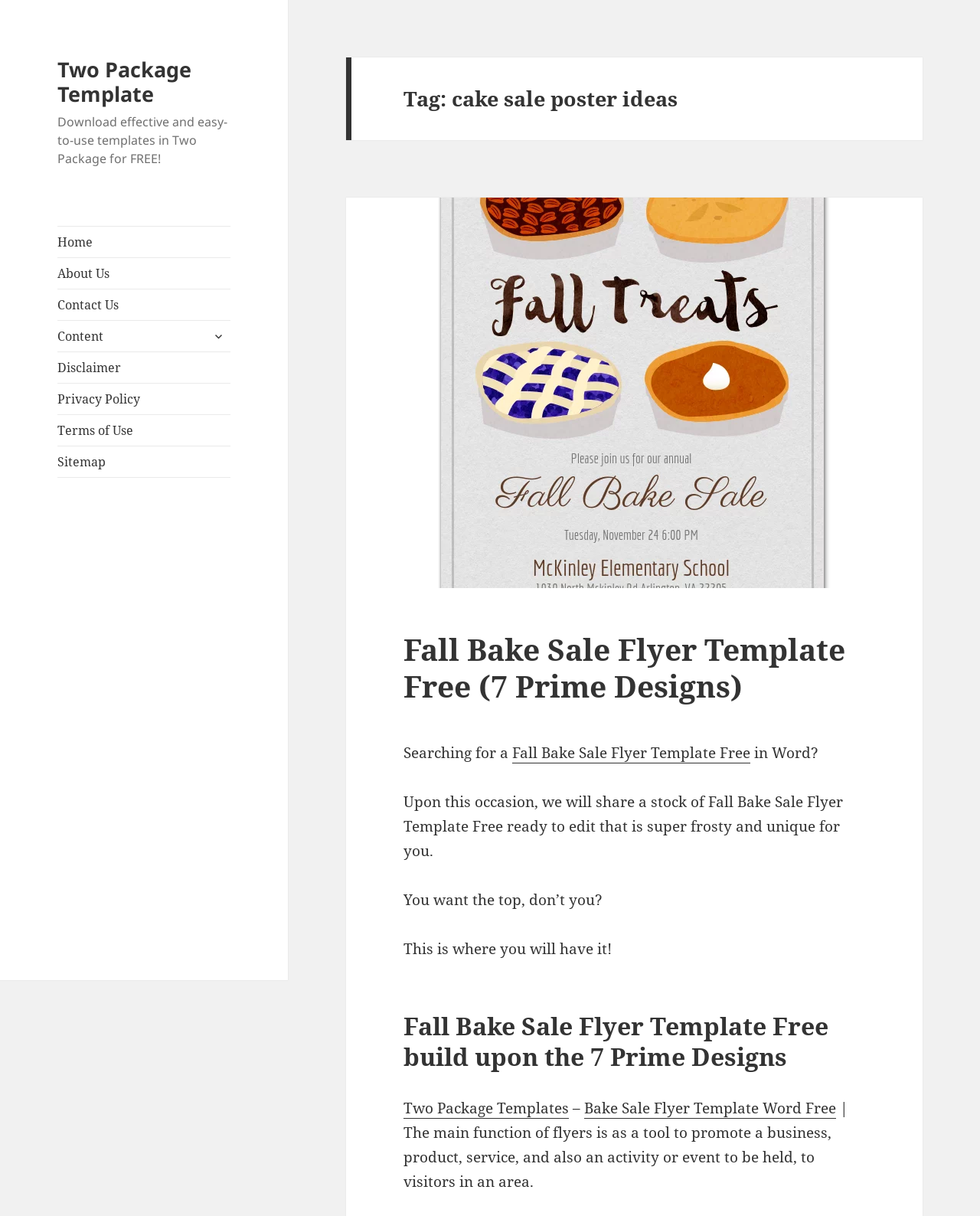Determine the bounding box coordinates of the clickable area required to perform the following instruction: "Go to Home page". The coordinates should be represented as four float numbers between 0 and 1: [left, top, right, bottom].

[0.059, 0.186, 0.235, 0.211]